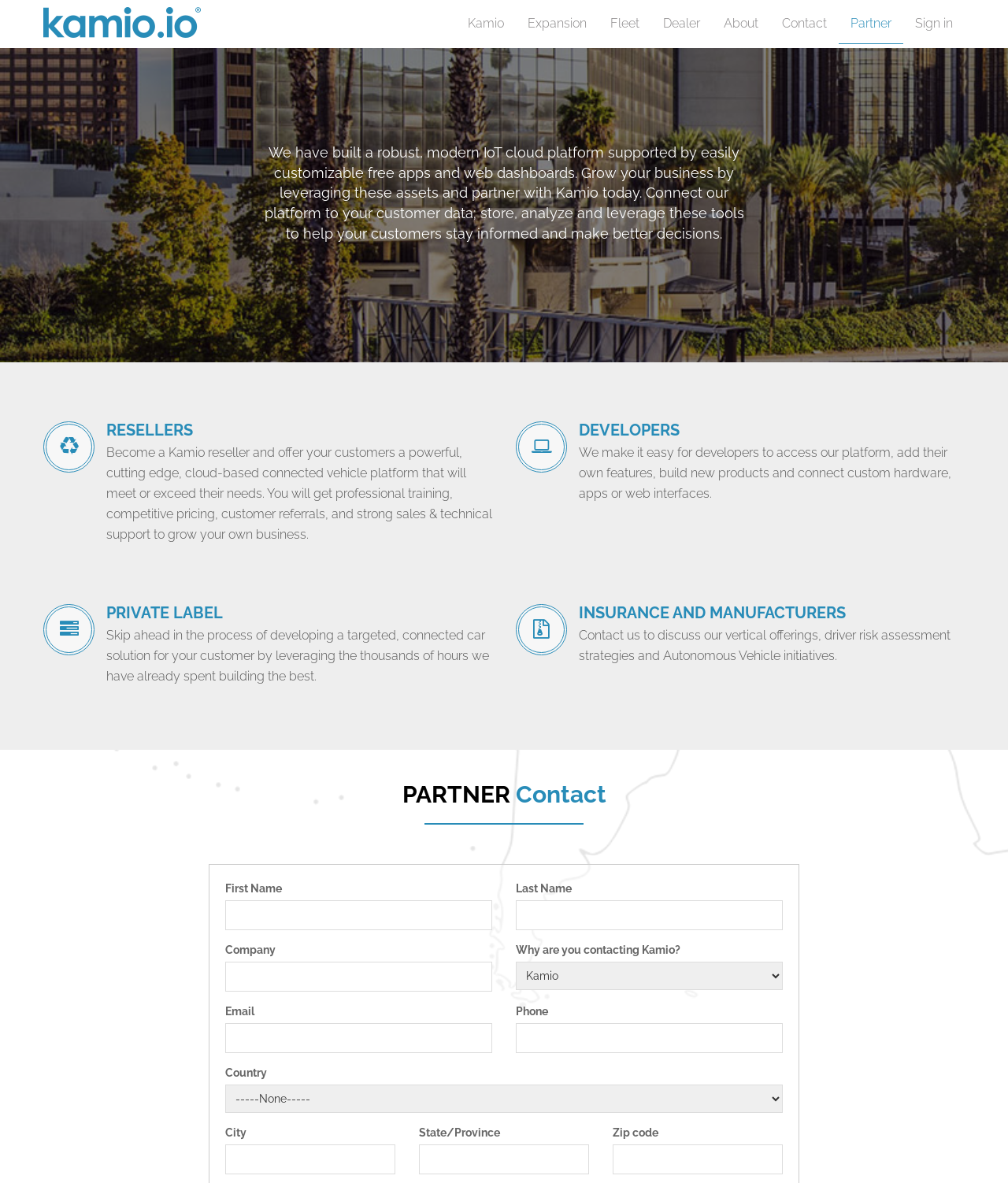Please determine the bounding box coordinates of the element to click in order to execute the following instruction: "Select a reason for contacting Kamio". The coordinates should be four float numbers between 0 and 1, specified as [left, top, right, bottom].

[0.512, 0.813, 0.777, 0.837]